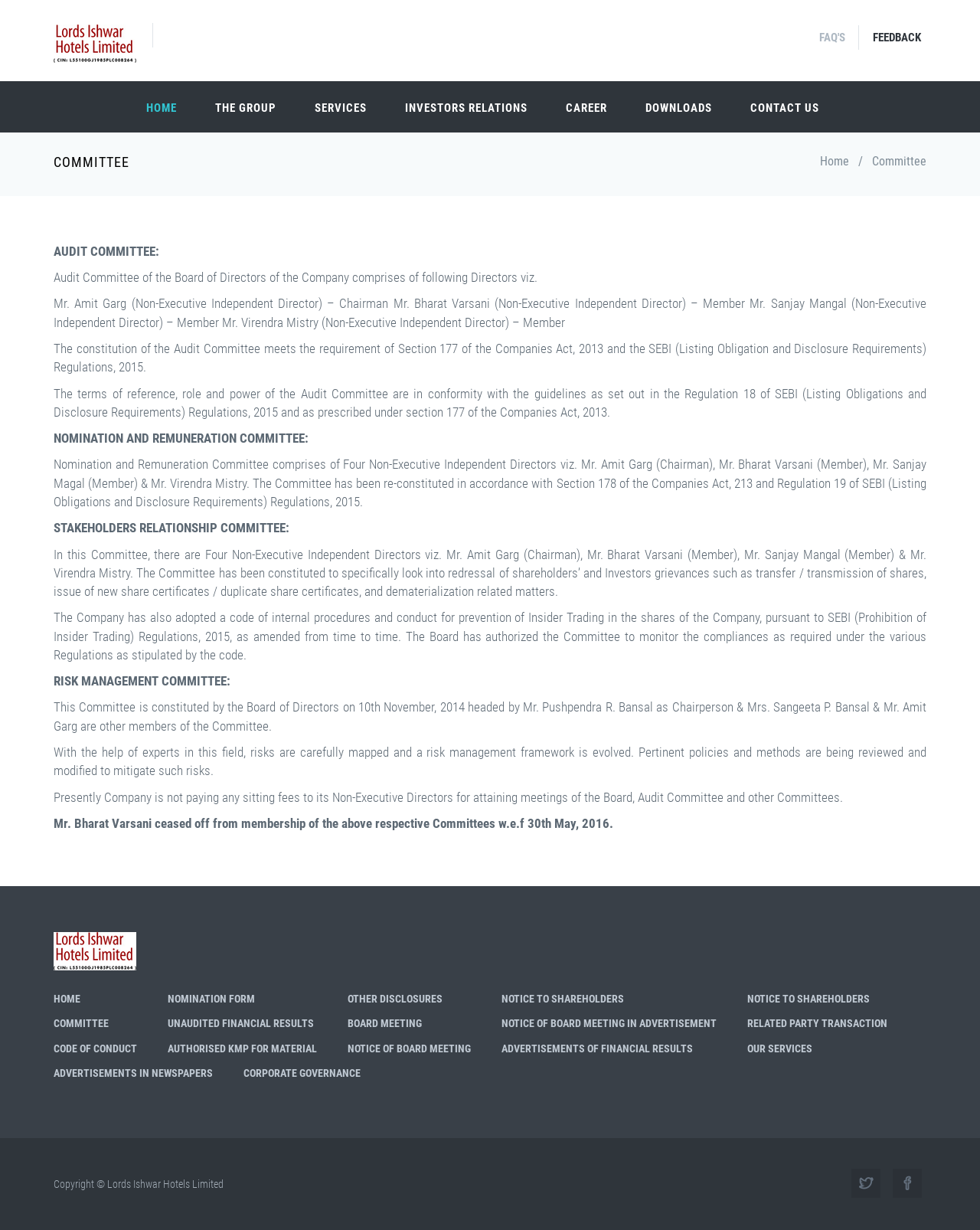Specify the bounding box coordinates of the region I need to click to perform the following instruction: "Check AUDIT COMMITTEE information". The coordinates must be four float numbers in the range of 0 to 1, i.e., [left, top, right, bottom].

[0.055, 0.198, 0.162, 0.21]